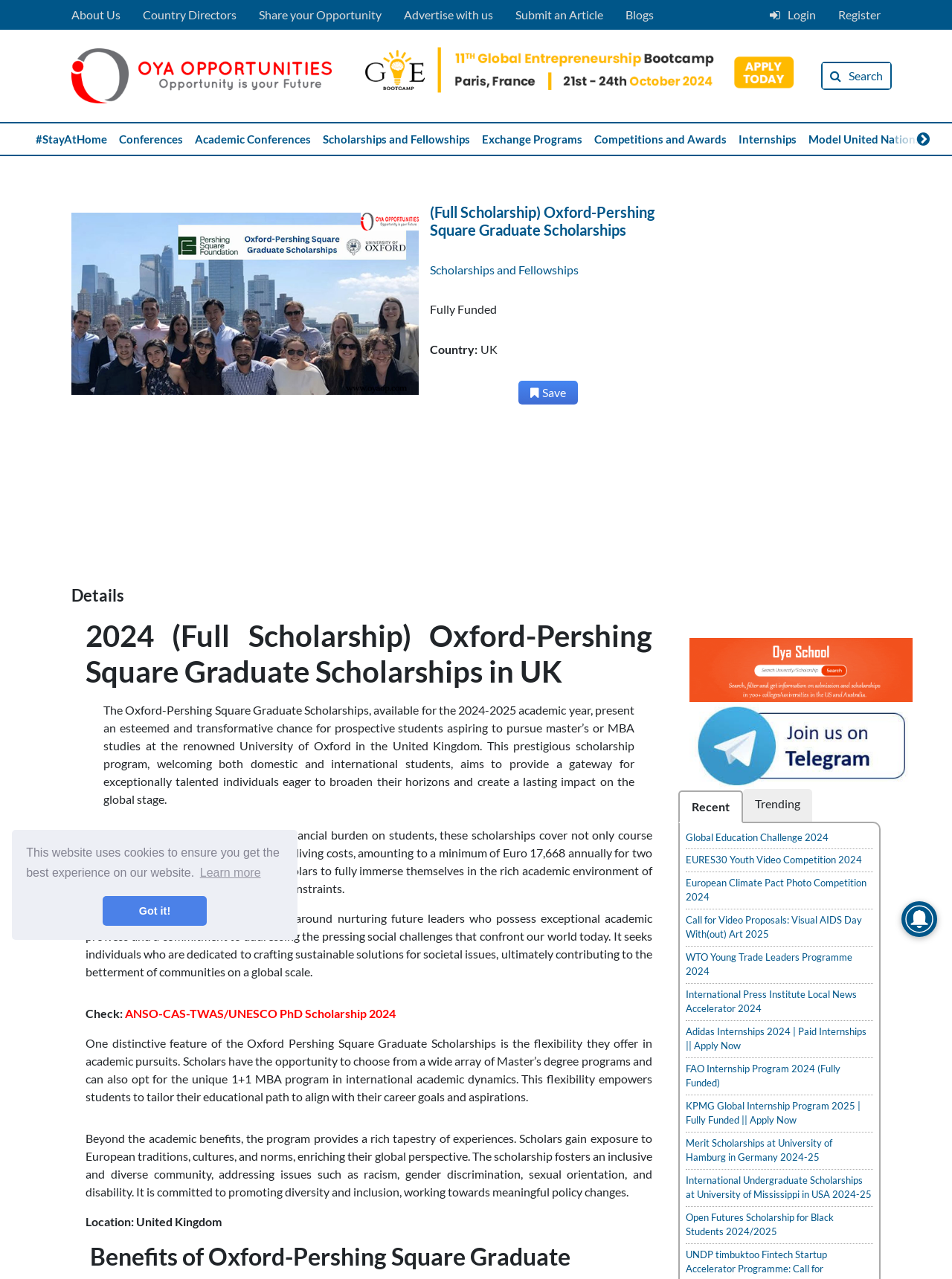What is the purpose of the Oxford-Pershing Square Graduate Scholarships?
Provide a detailed and well-explained answer to the question.

I found the answer by looking at the static text element with the text 'The program’s core philosophy centers around nurturing future leaders...' which is located in the description of the scholarship.